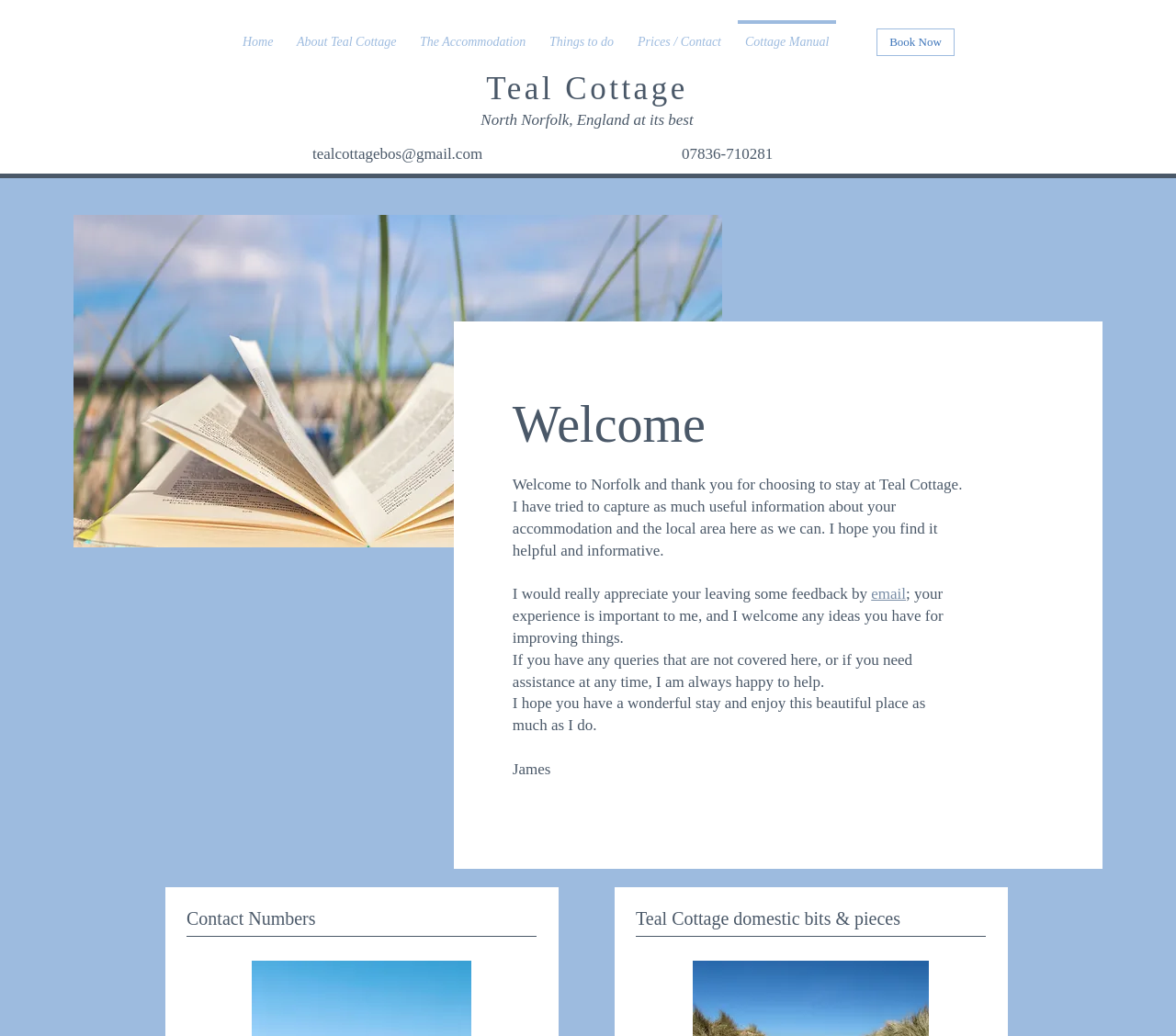Pinpoint the bounding box coordinates of the element to be clicked to execute the instruction: "Click on the 'Teal Cottage' link".

[0.414, 0.068, 0.585, 0.103]